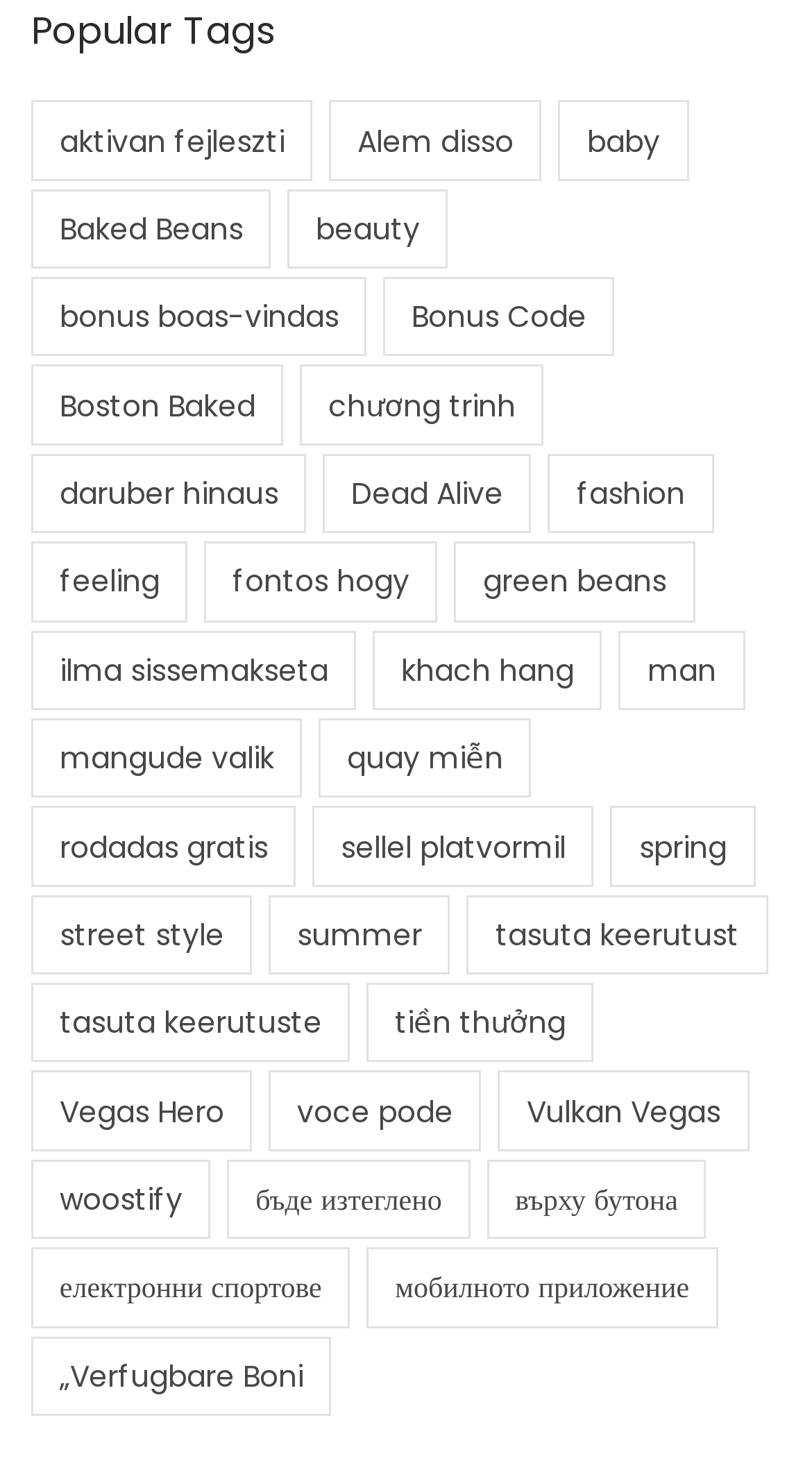Please find the bounding box coordinates of the section that needs to be clicked to achieve this instruction: "Click on 'aktivan fejleszti'".

[0.038, 0.068, 0.385, 0.123]